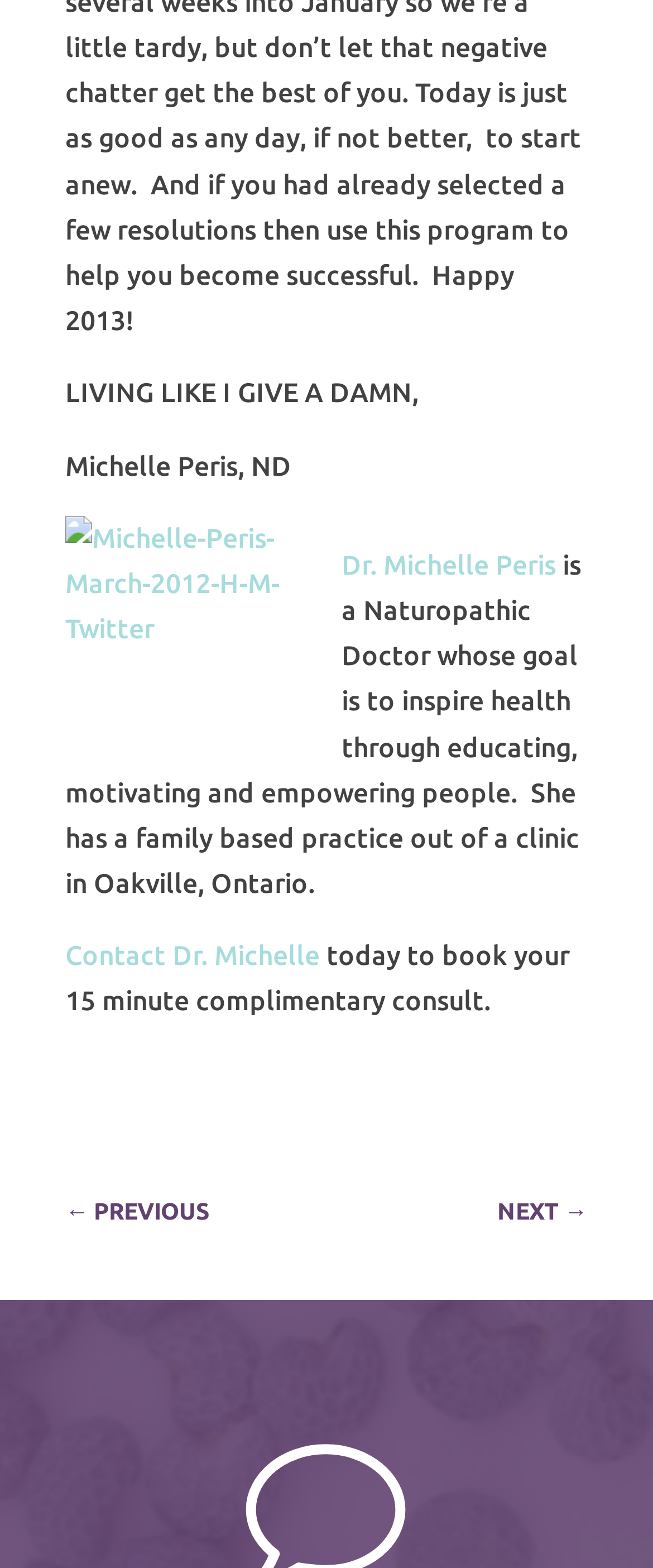Answer the following inquiry with a single word or phrase:
How many navigation links are available at the bottom of the page?

2